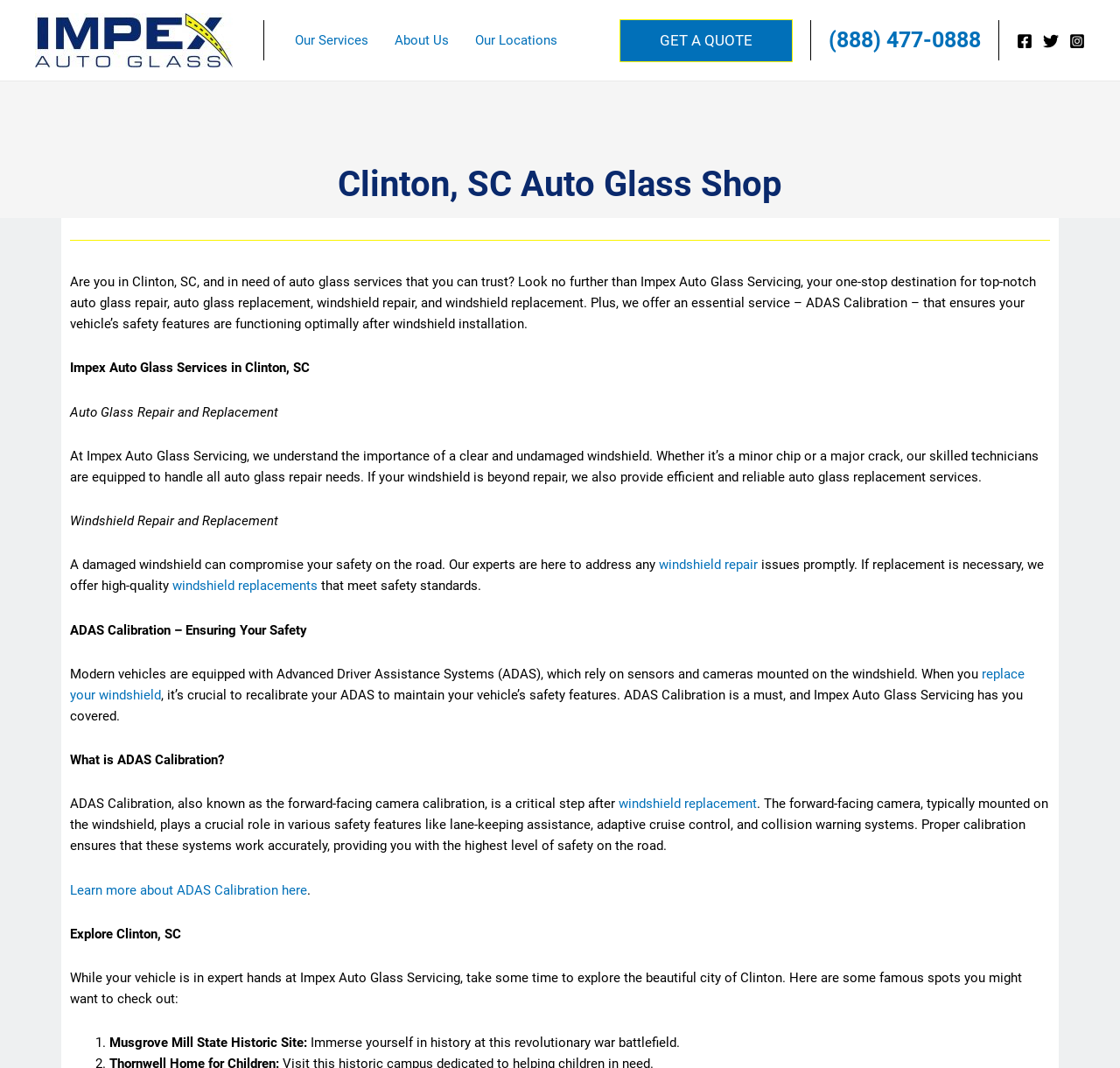Given the element description, predict the bounding box coordinates in the format (top-left x, top-left y, bottom-right x, bottom-right y), using floating point numbers between 0 and 1: title="cropped-IMPEX_AG_YEL.jpg - Impex Auto Glass"

[0.031, 0.029, 0.208, 0.044]